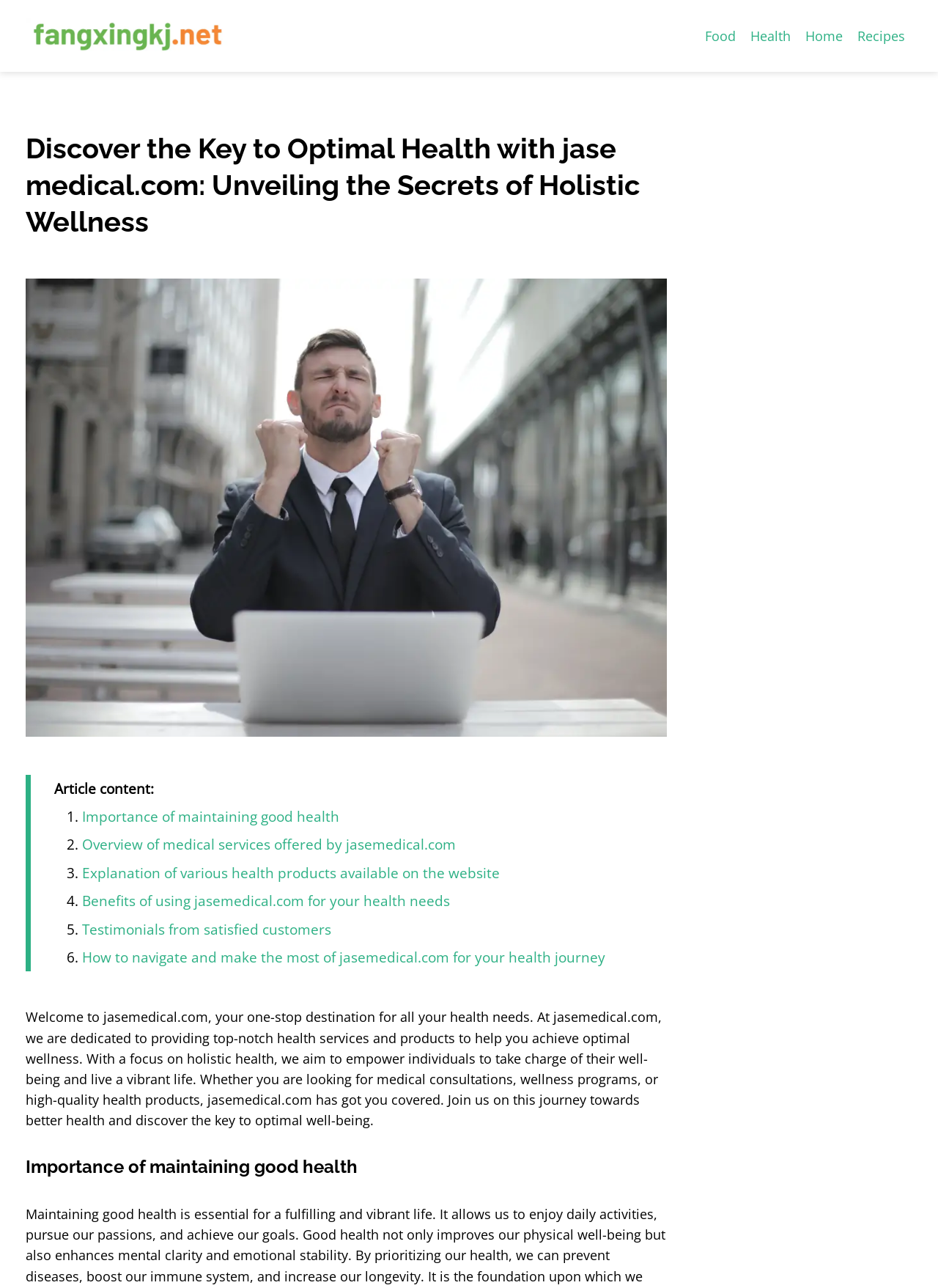Please find and generate the text of the main heading on the webpage.

Discover the Key to Optimal Health with jase medical.com: Unveiling the Secrets of Holistic Wellness